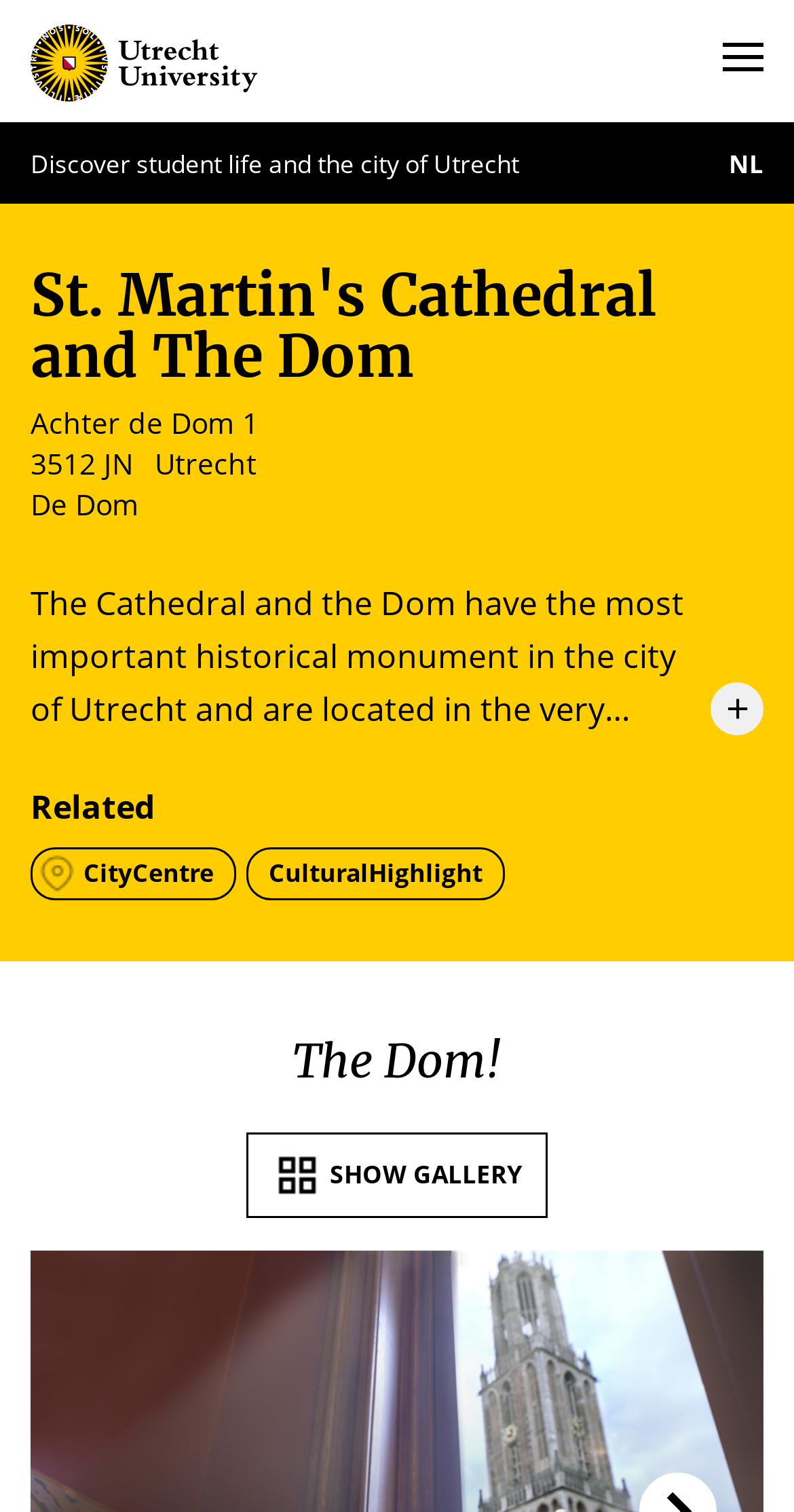What is the address of St. Martin's Cathedral?
Please answer the question with a single word or phrase, referencing the image.

Achter de Dom 1, 3512 JN Utrecht